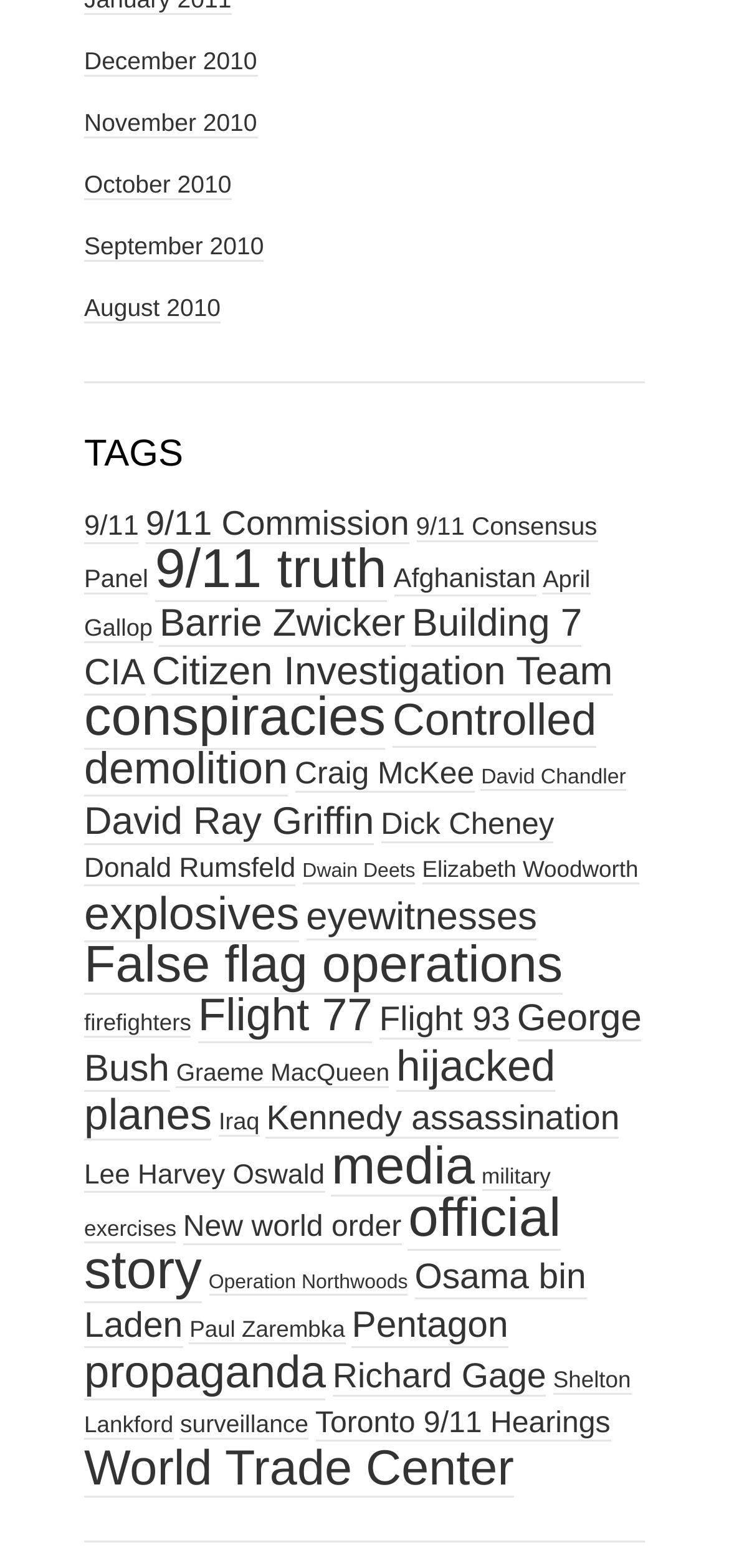Can you find the bounding box coordinates for the element to click on to achieve the instruction: "View 9/11 truth articles"?

[0.213, 0.343, 0.53, 0.383]